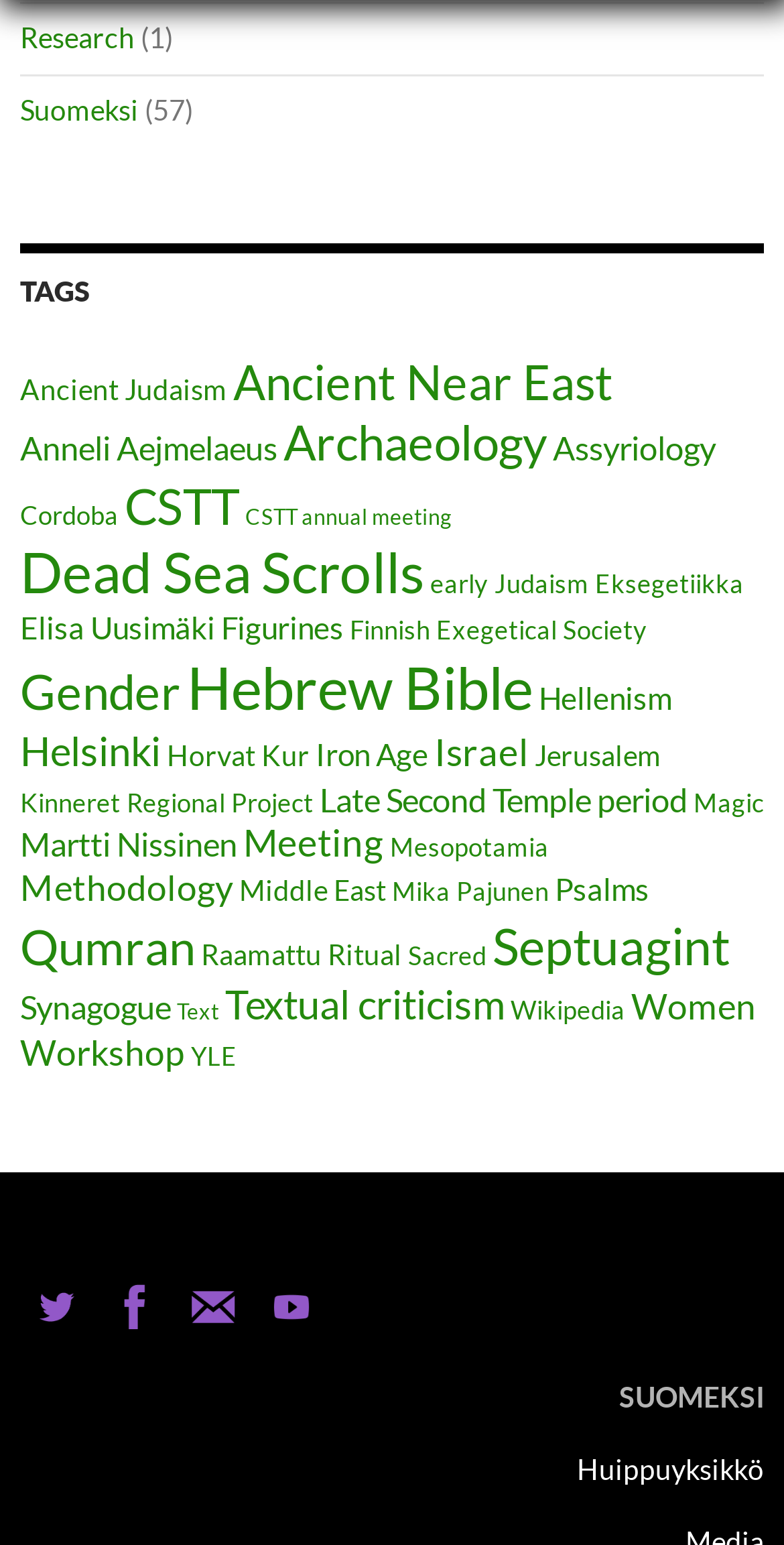Please identify the bounding box coordinates of the element's region that needs to be clicked to fulfill the following instruction: "Go to the CSTT Facebook page". The bounding box coordinates should consist of four float numbers between 0 and 1, i.e., [left, top, right, bottom].

[0.126, 0.833, 0.218, 0.855]